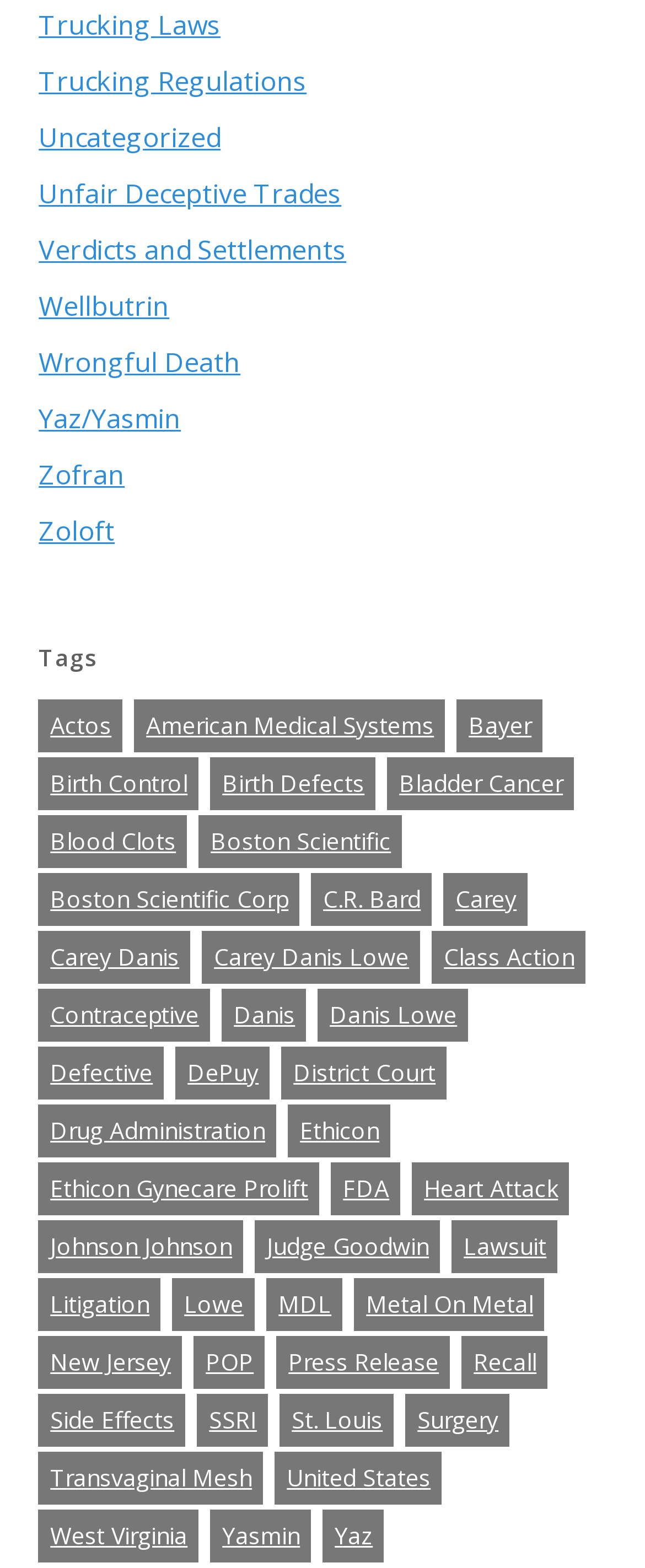How many items are related to 'lawsuit'?
Please provide a single word or phrase in response based on the screenshot.

196 items